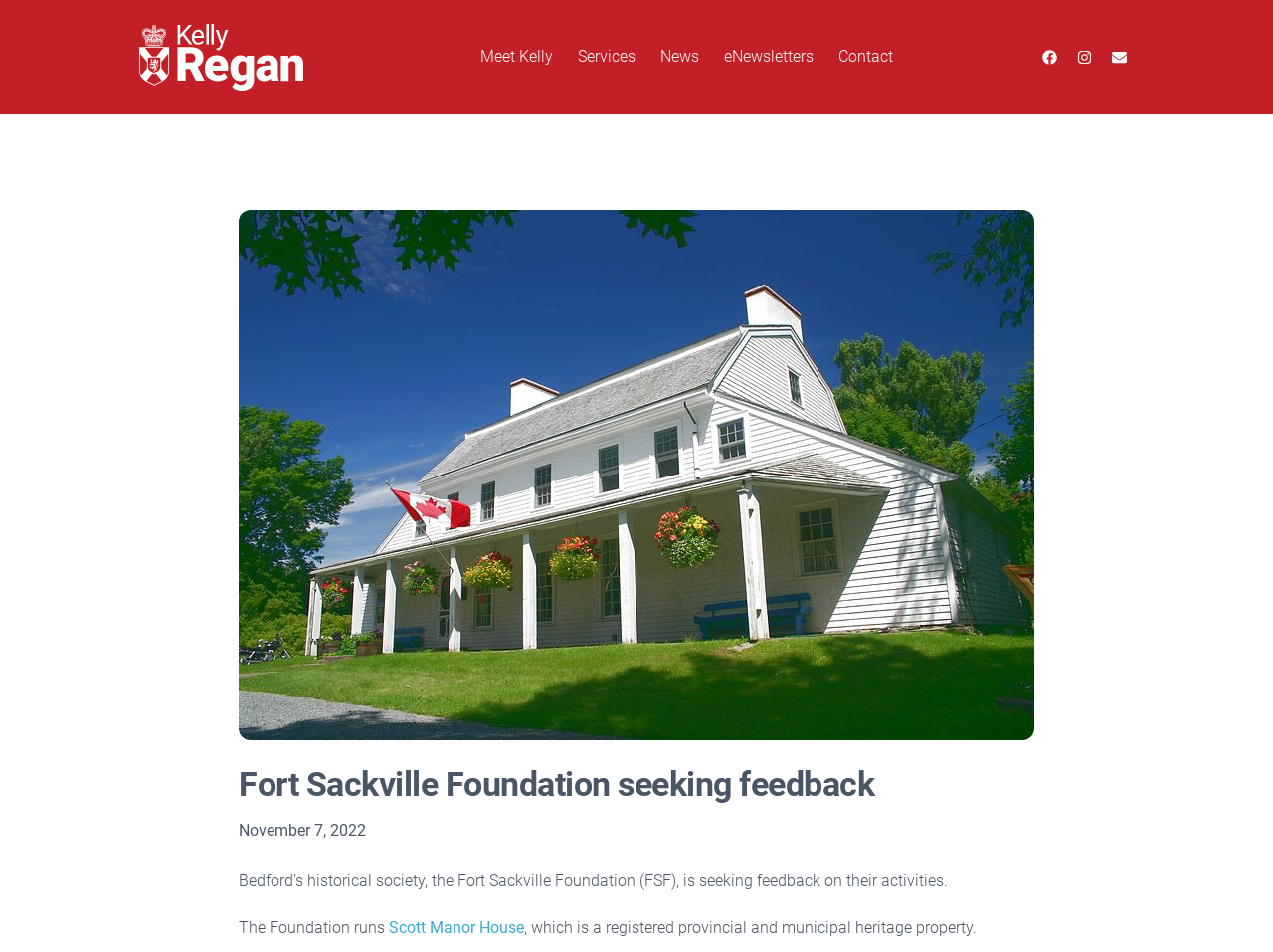Determine the bounding box coordinates of the section to be clicked to follow the instruction: "Check the latest news". The coordinates should be given as four float numbers between 0 and 1, formatted as [left, top, right, bottom].

[0.518, 0.049, 0.549, 0.07]